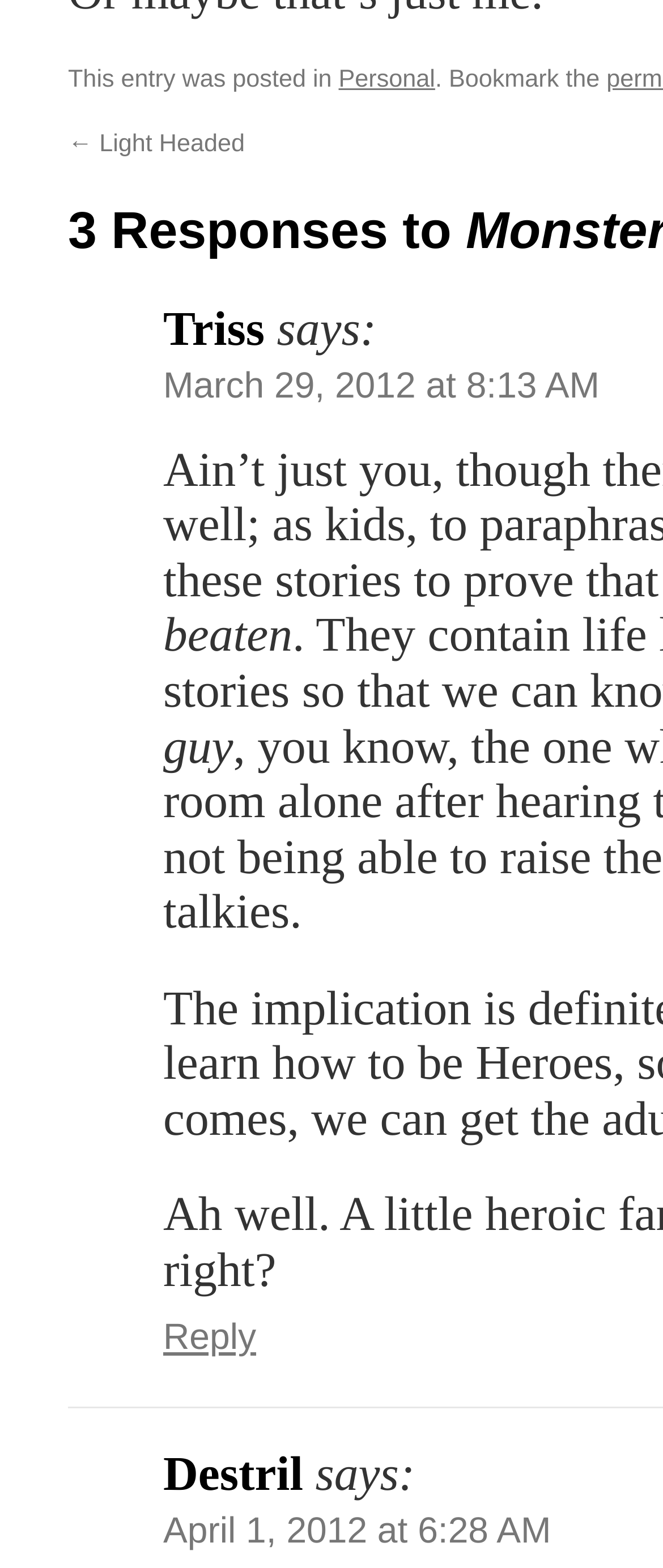Please determine the bounding box coordinates for the UI element described here. Use the format (top-left x, top-left y, bottom-right x, bottom-right y) with values bounded between 0 and 1: Reply

[0.246, 0.84, 0.386, 0.866]